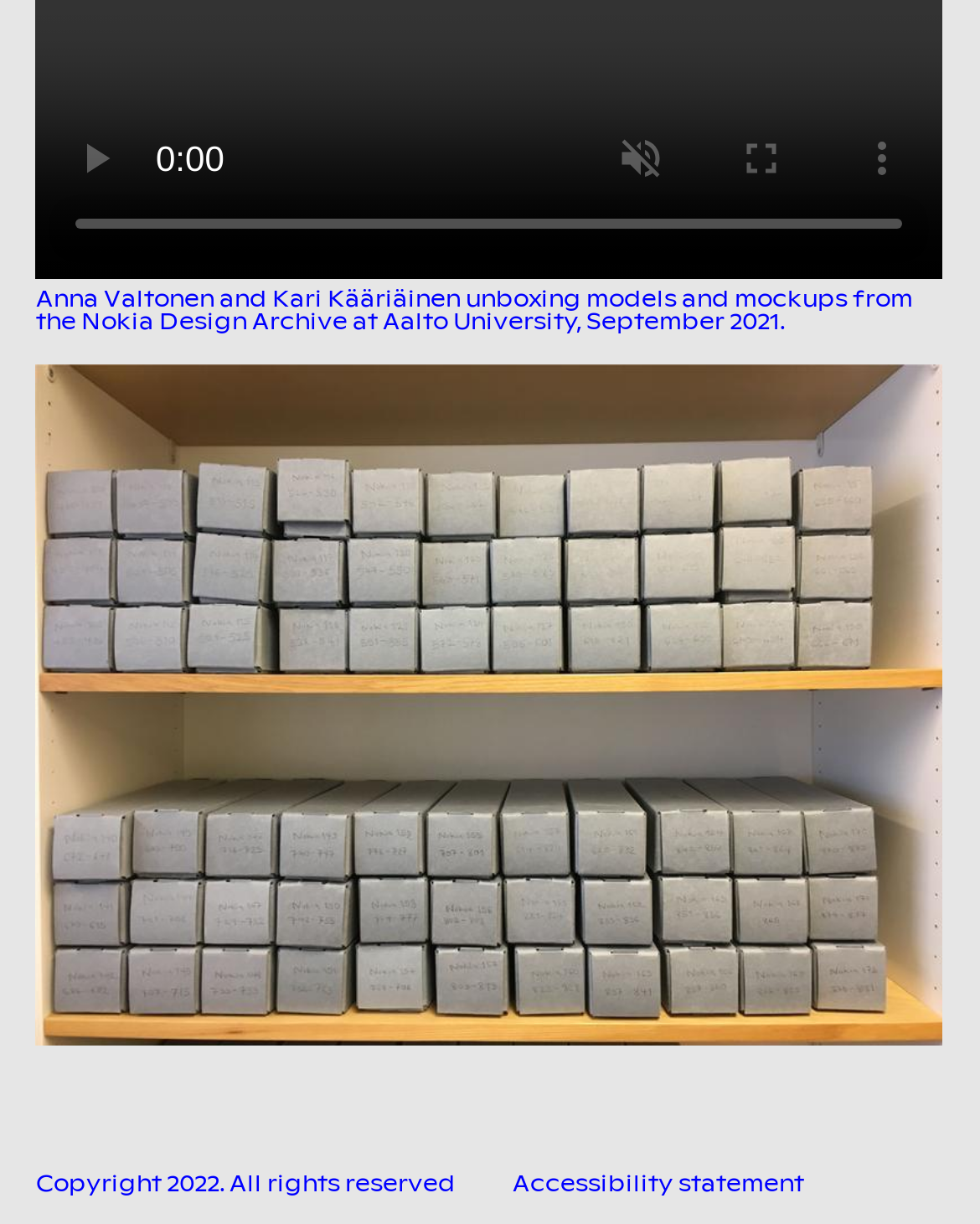Give a one-word or short phrase answer to the question: 
What is the purpose of the button on the far right?

Show more media controls